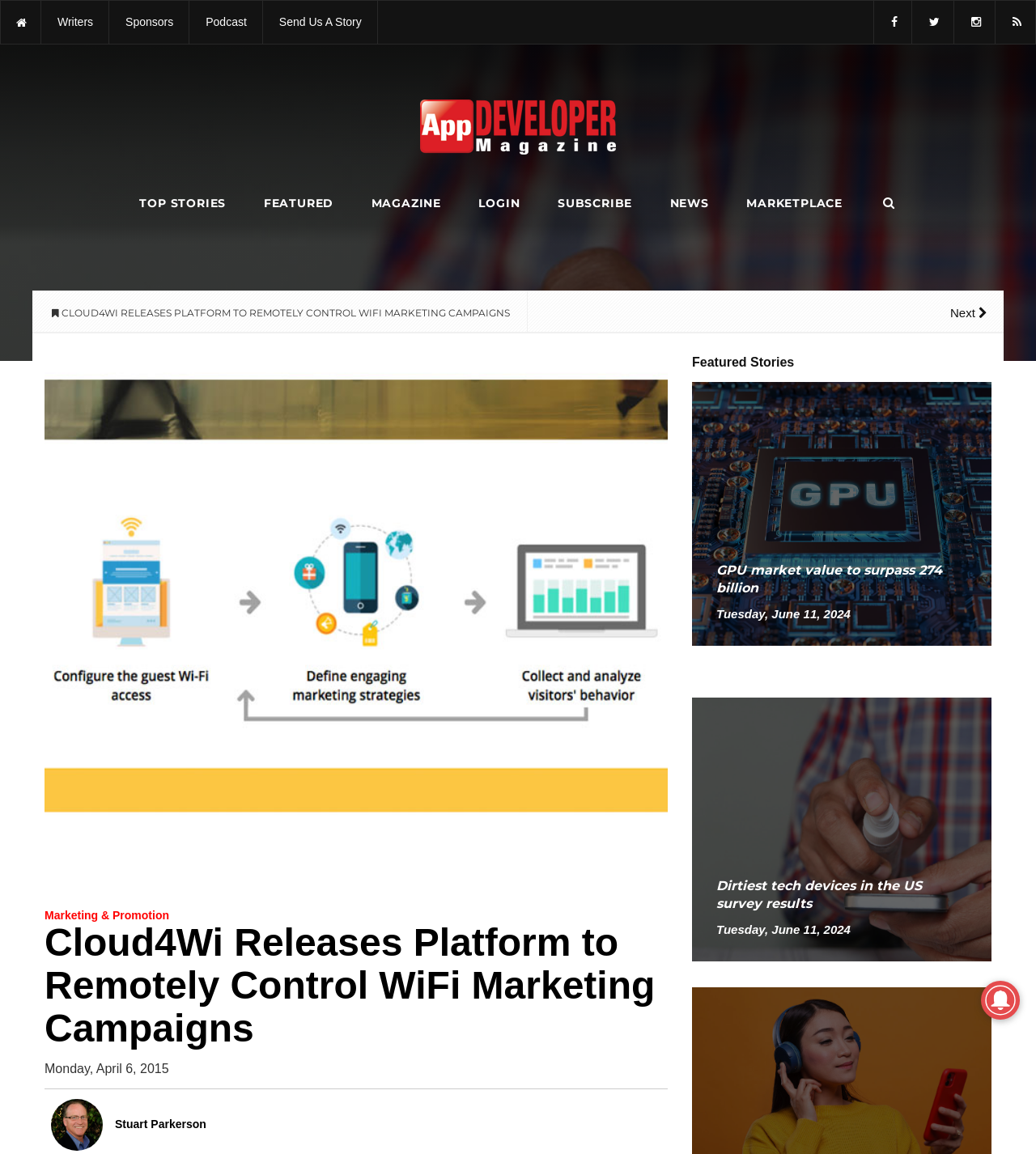Locate the bounding box coordinates of the clickable region necessary to complete the following instruction: "Read the featured story about GPU market value surpassing 274 billion". Provide the coordinates in the format of four float numbers between 0 and 1, i.e., [left, top, right, bottom].

[0.668, 0.438, 0.957, 0.45]